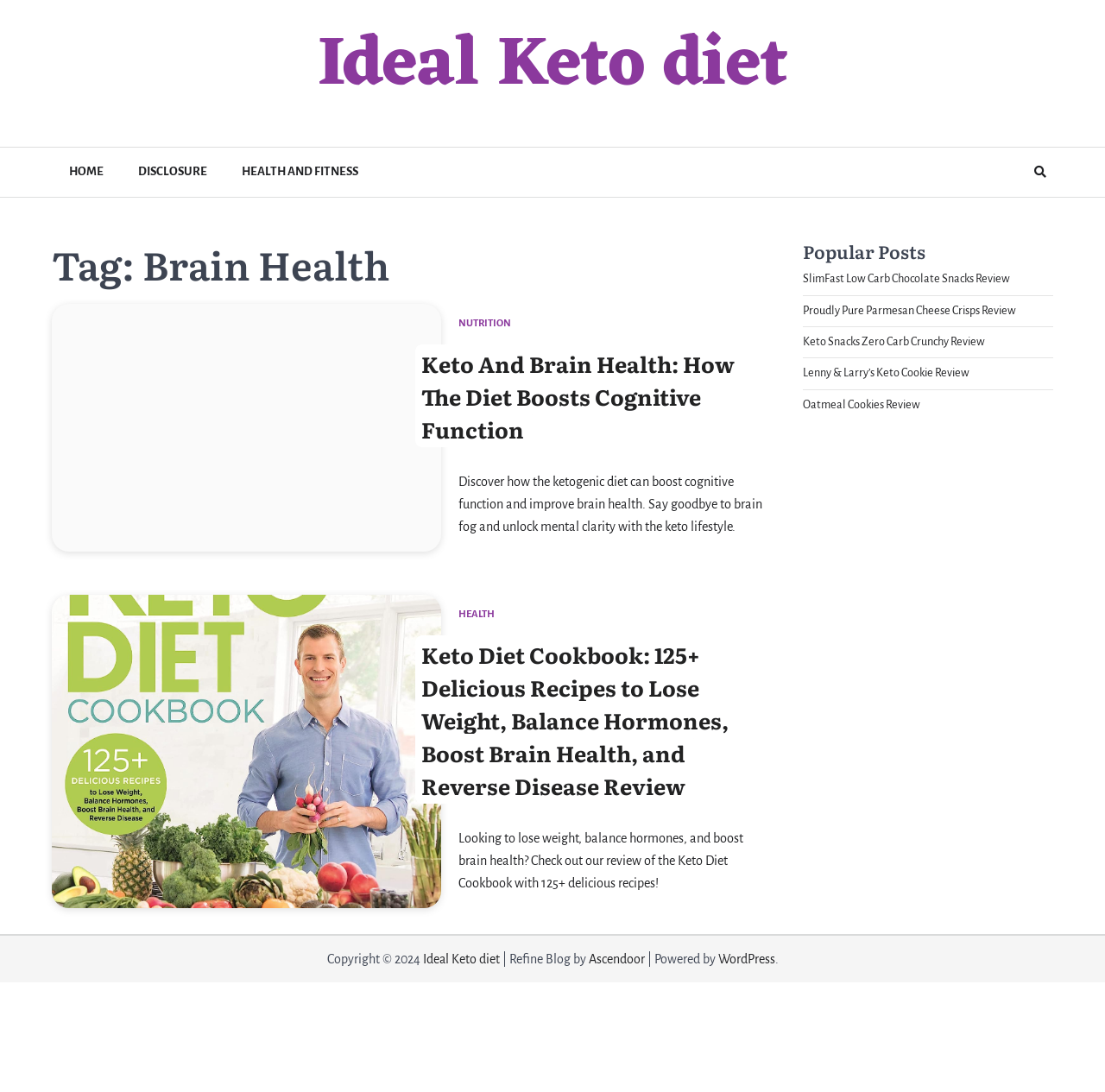Determine the bounding box coordinates for the region that must be clicked to execute the following instruction: "Visit the 'Ideal Keto diet' website".

[0.287, 0.023, 0.713, 0.099]